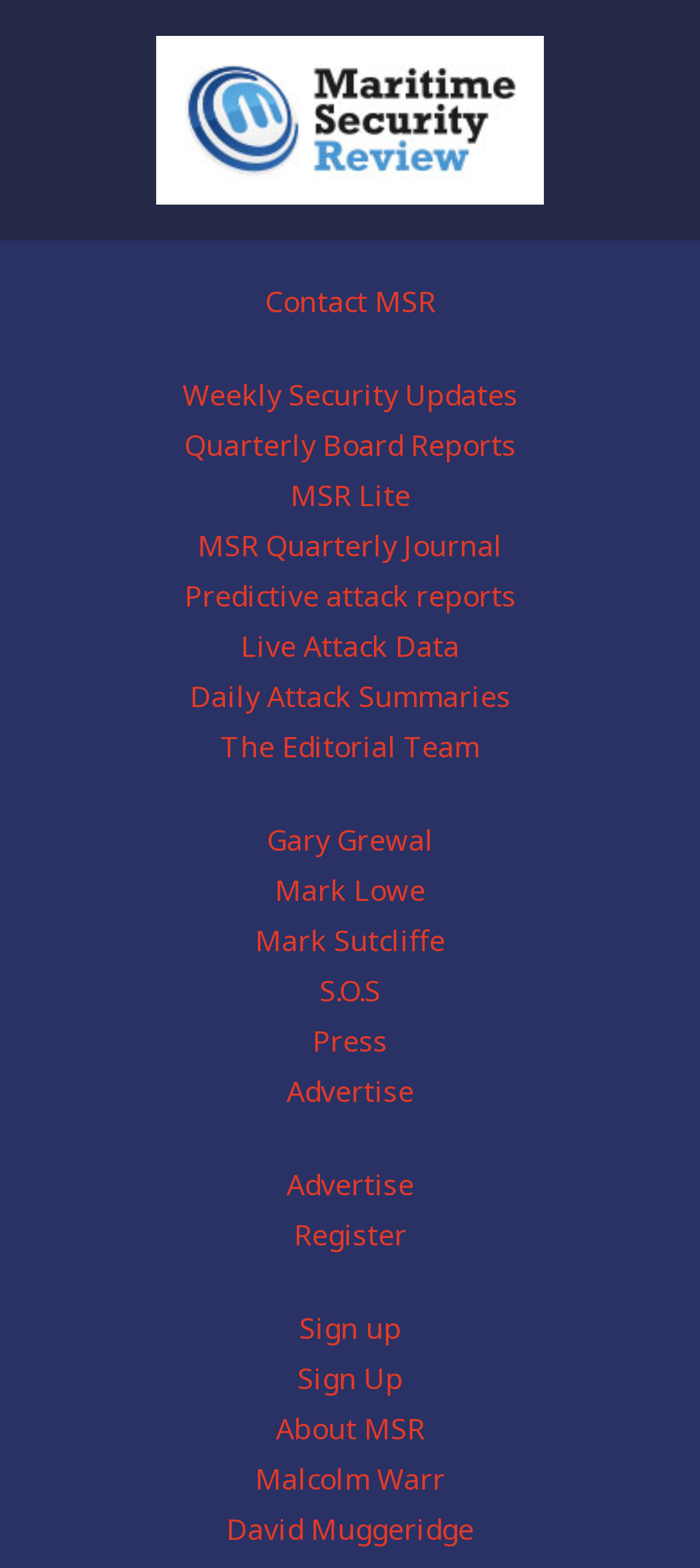Find the coordinates for the bounding box of the element with this description: "Register".

[0.419, 0.775, 0.581, 0.8]